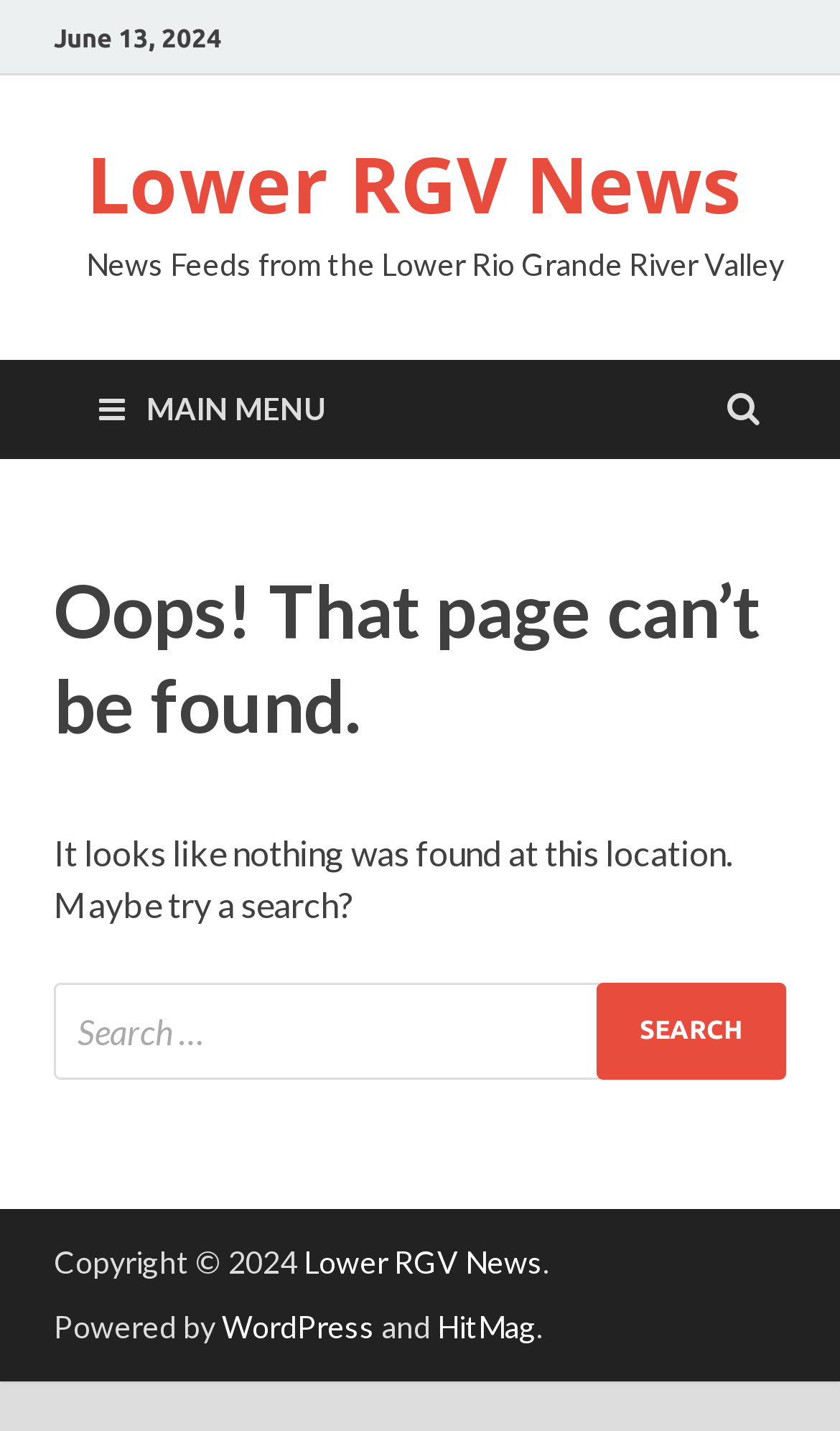What is the current status of the page?
Refer to the image and give a detailed answer to the question.

The current status of the page is indicated by the heading 'Oops! That page can’t be found.' and the text 'It looks like nothing was found at this location. Maybe try a search?', which suggests that the page is not available or has not been found.